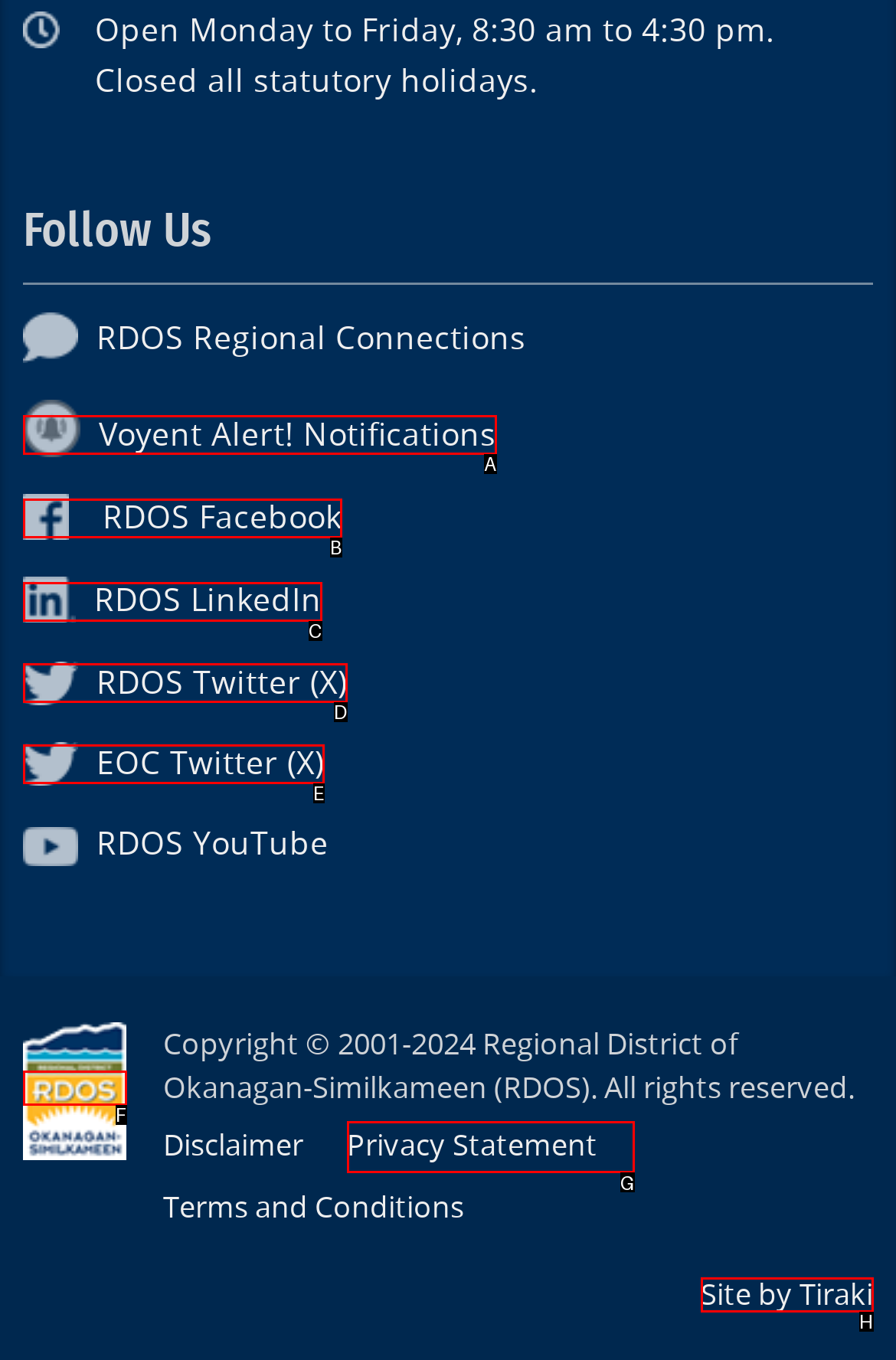Which option best describes: parent_node: Private Label
Respond with the letter of the appropriate choice.

None